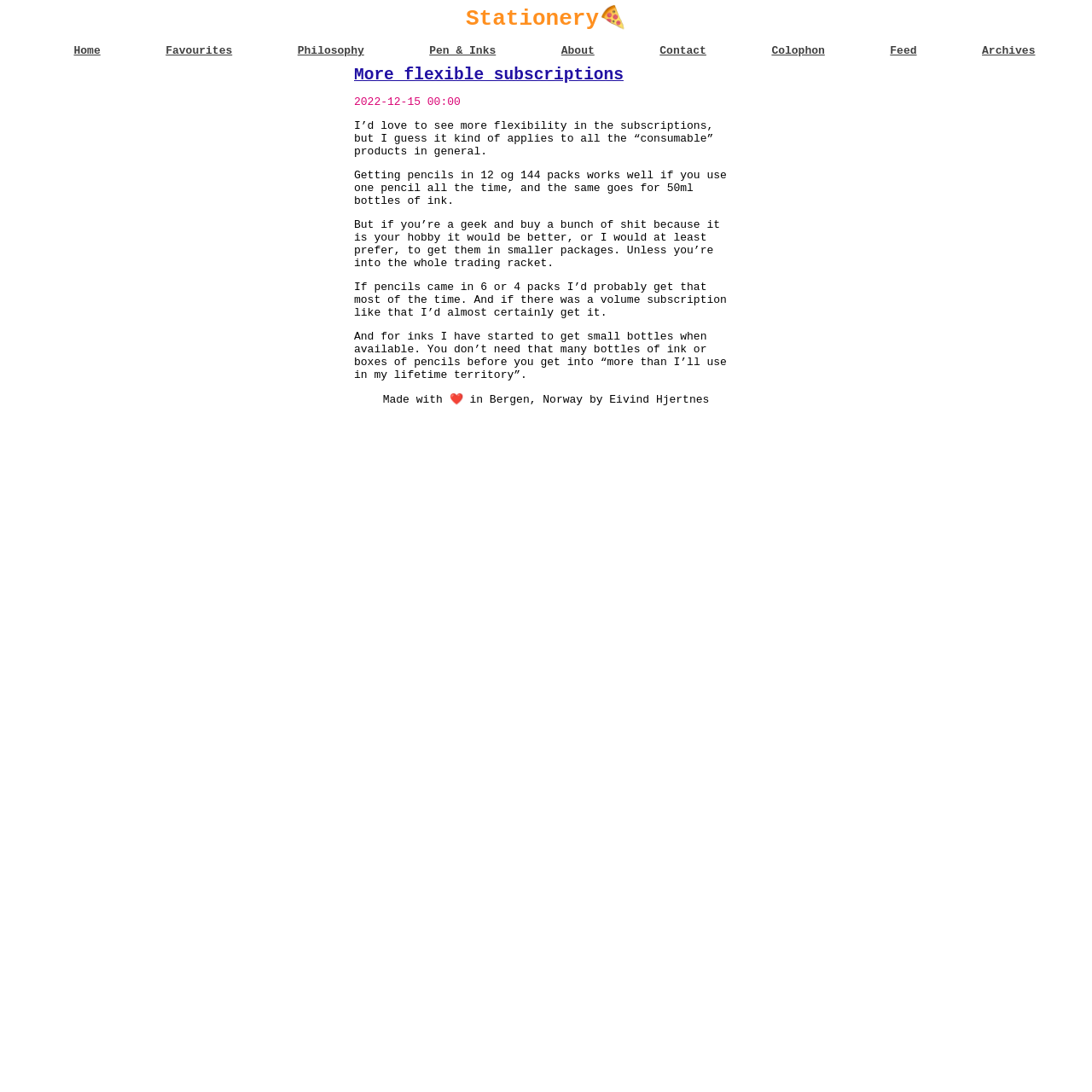Please analyze the image and give a detailed answer to the question:
What is the date of the article?

The date of the article is mentioned at the top of the page, stating that it was published on 2022-12-15 00:00.